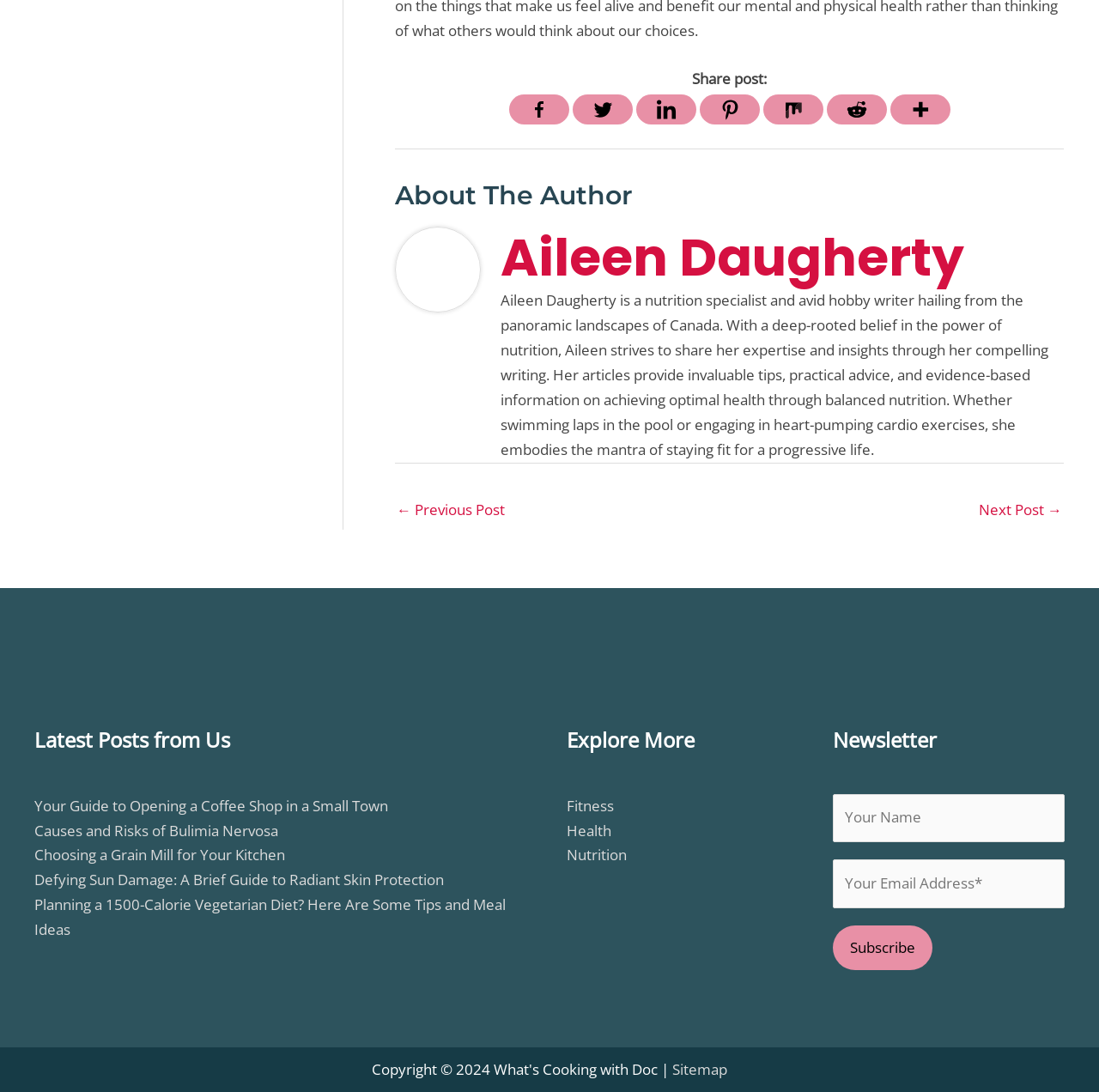What is the topic of the first link under 'Latest Posts from Us'?
Use the screenshot to answer the question with a single word or phrase.

Opening a coffee shop